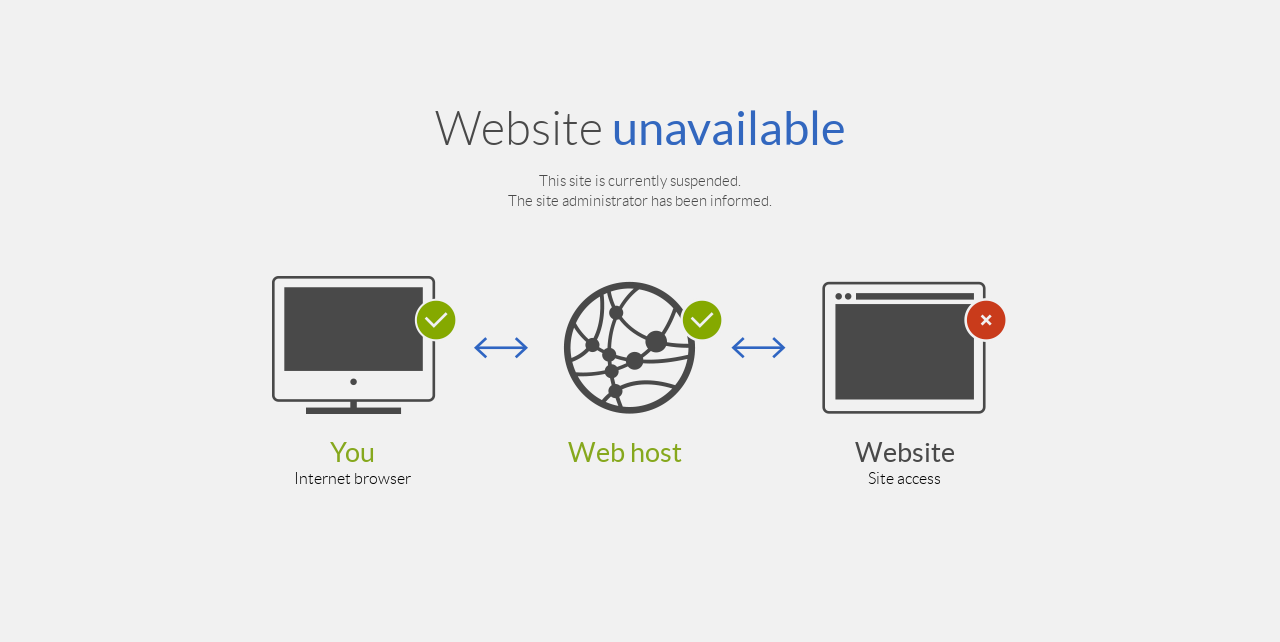What is the image on the webpage?
Give a one-word or short phrase answer based on the image.

Unknown